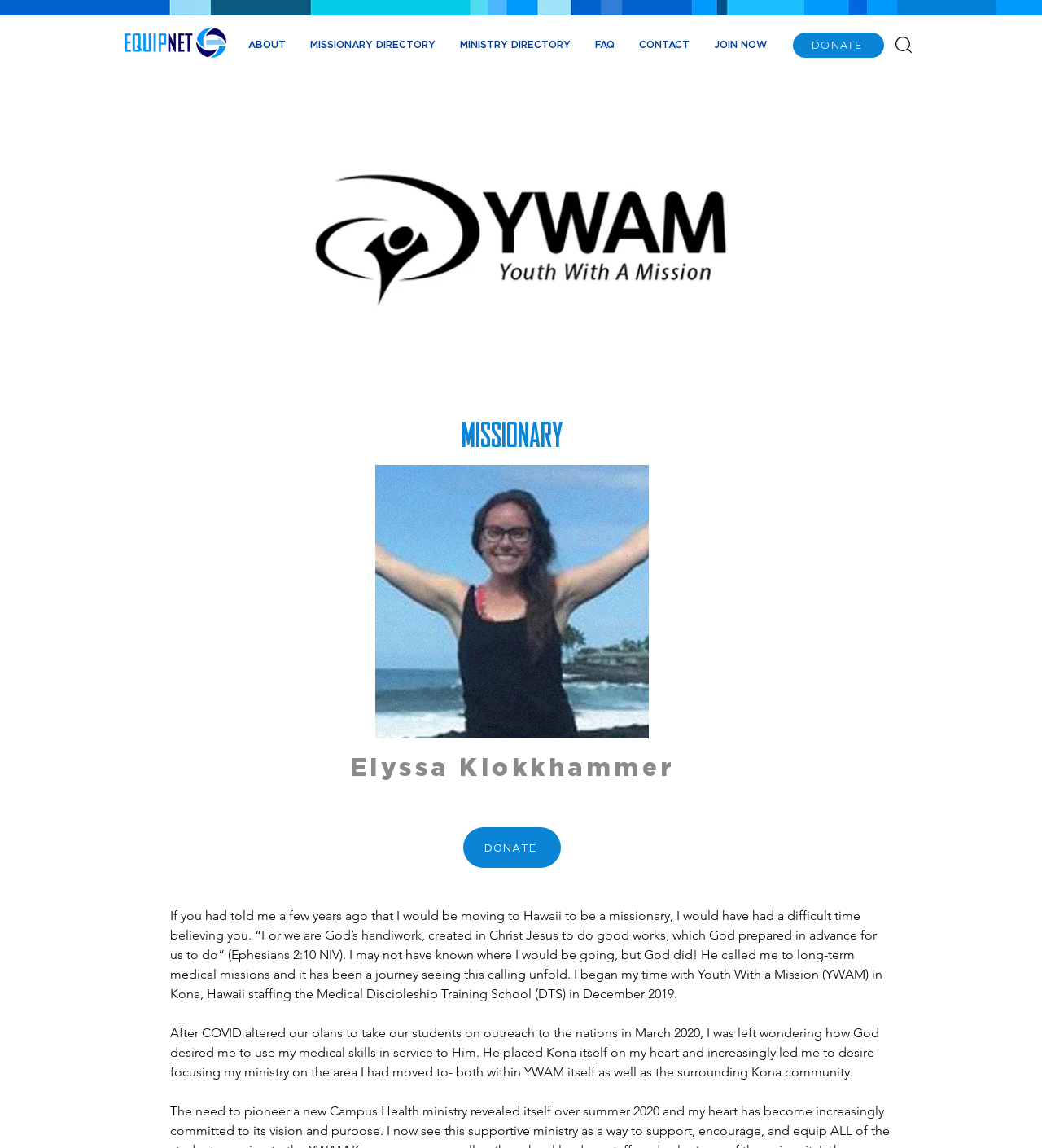Can you specify the bounding box coordinates of the area that needs to be clicked to fulfill the following instruction: "Click the DONATE button"?

[0.761, 0.028, 0.848, 0.05]